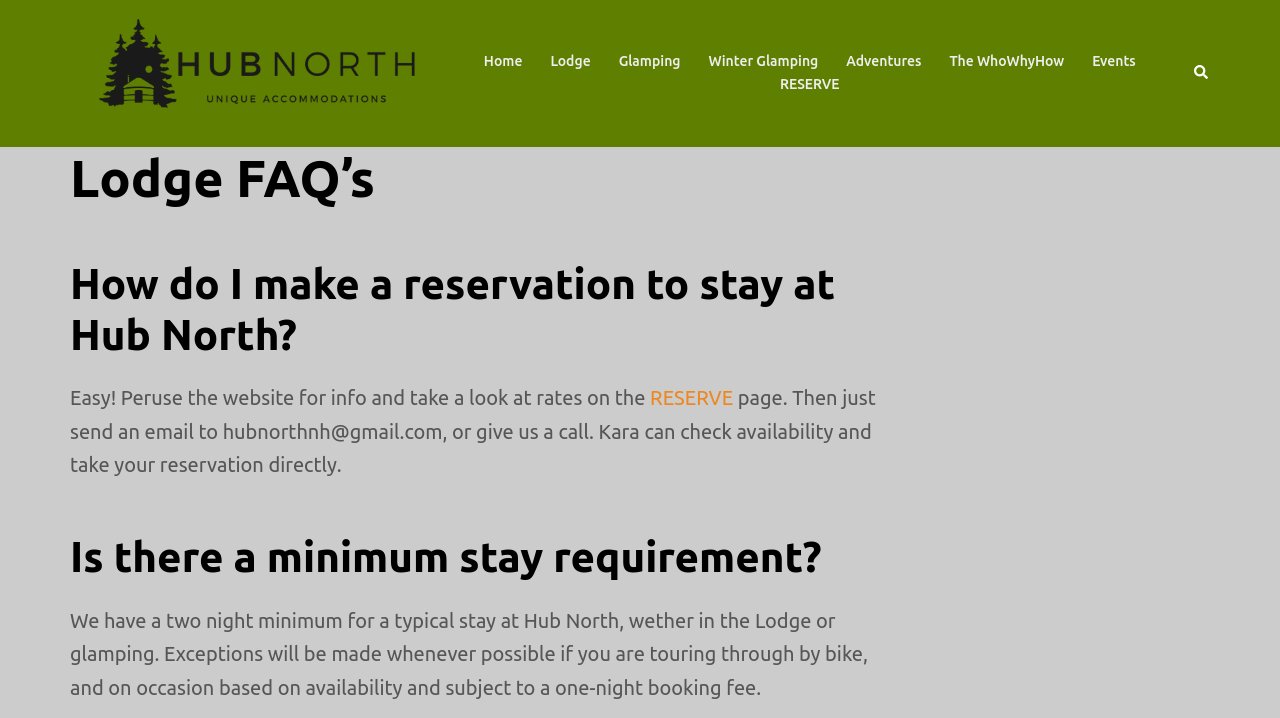Predict the bounding box of the UI element based on the description: "title="Hub North"". The coordinates should be four float numbers between 0 and 1, formatted as [left, top, right, bottom].

[0.055, 0.083, 0.332, 0.115]